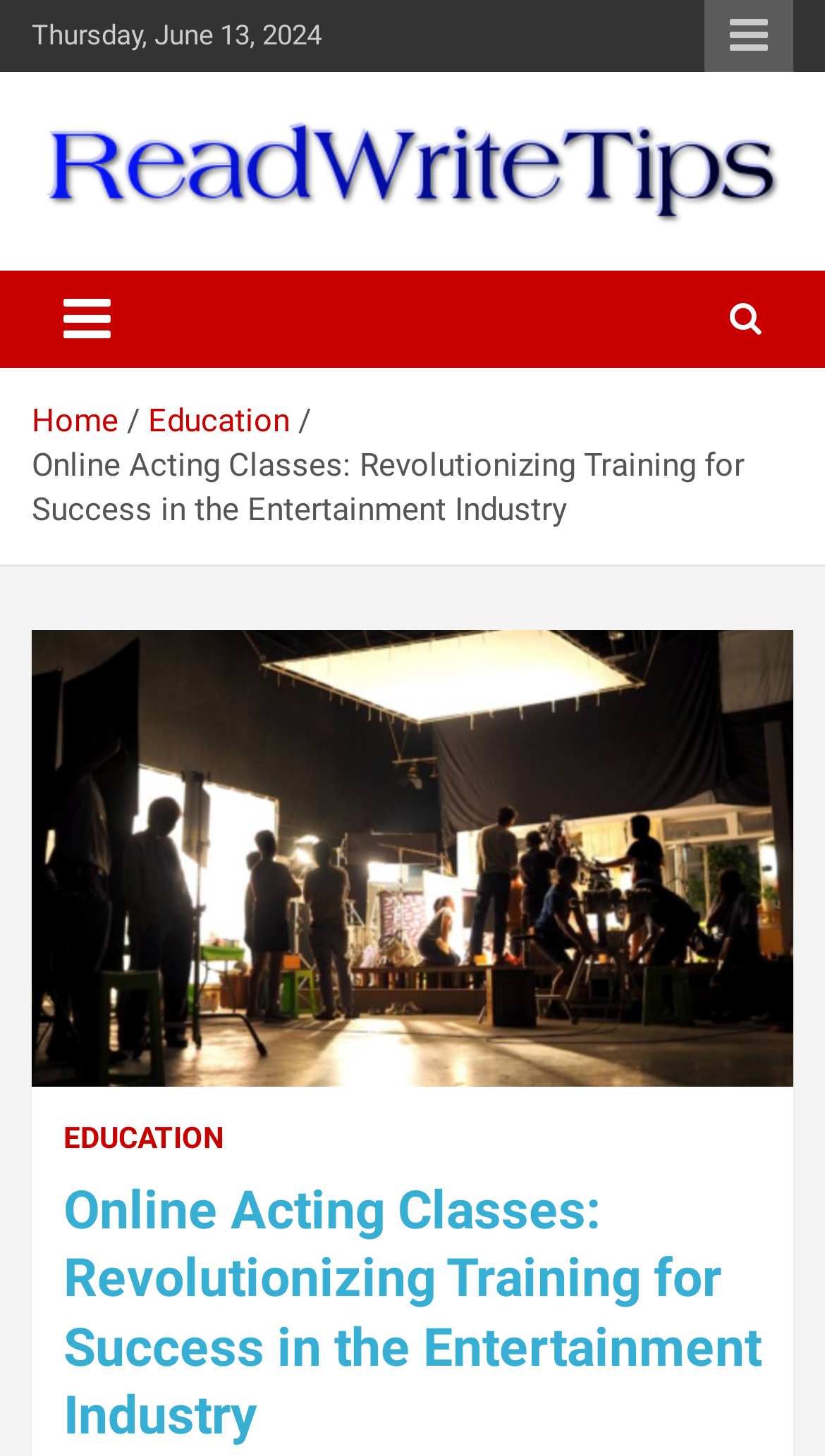Identify the first-level heading on the webpage and generate its text content.

Online Acting Classes: Revolutionizing Training for Success in the Entertainment Industry